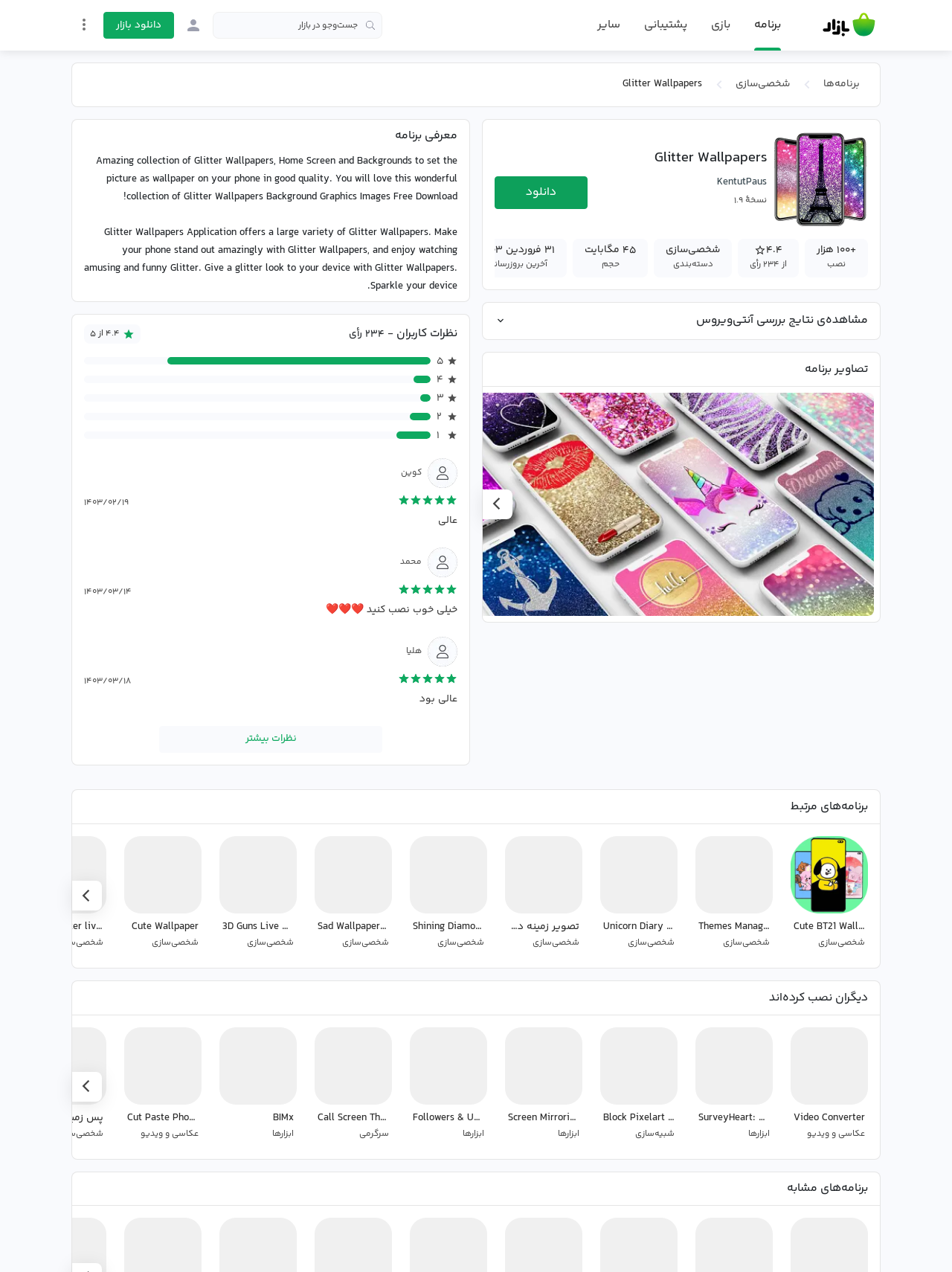Show the bounding box coordinates for the HTML element described as: "Continue Reading".

None